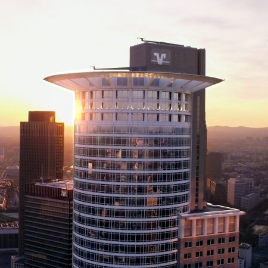Depict the image with a detailed narrative.

The image showcases a striking high-rise building illuminated by the warm glow of the setting sun. Its modern architectural design features a sleek glass façade, accentuated by curved edges that create a distinct silhouette against the skyline. In the background, other buildings in various styles add to the urban landscape, while the horizon displays a soft gradient of colors typical of sunset. This image may represent a central contact point for corporate inquiries, emphasizing the importance of reaching out for solutions tailored to business needs. The building likely serves as a hub for communication, collaboration, and professional services in the area.